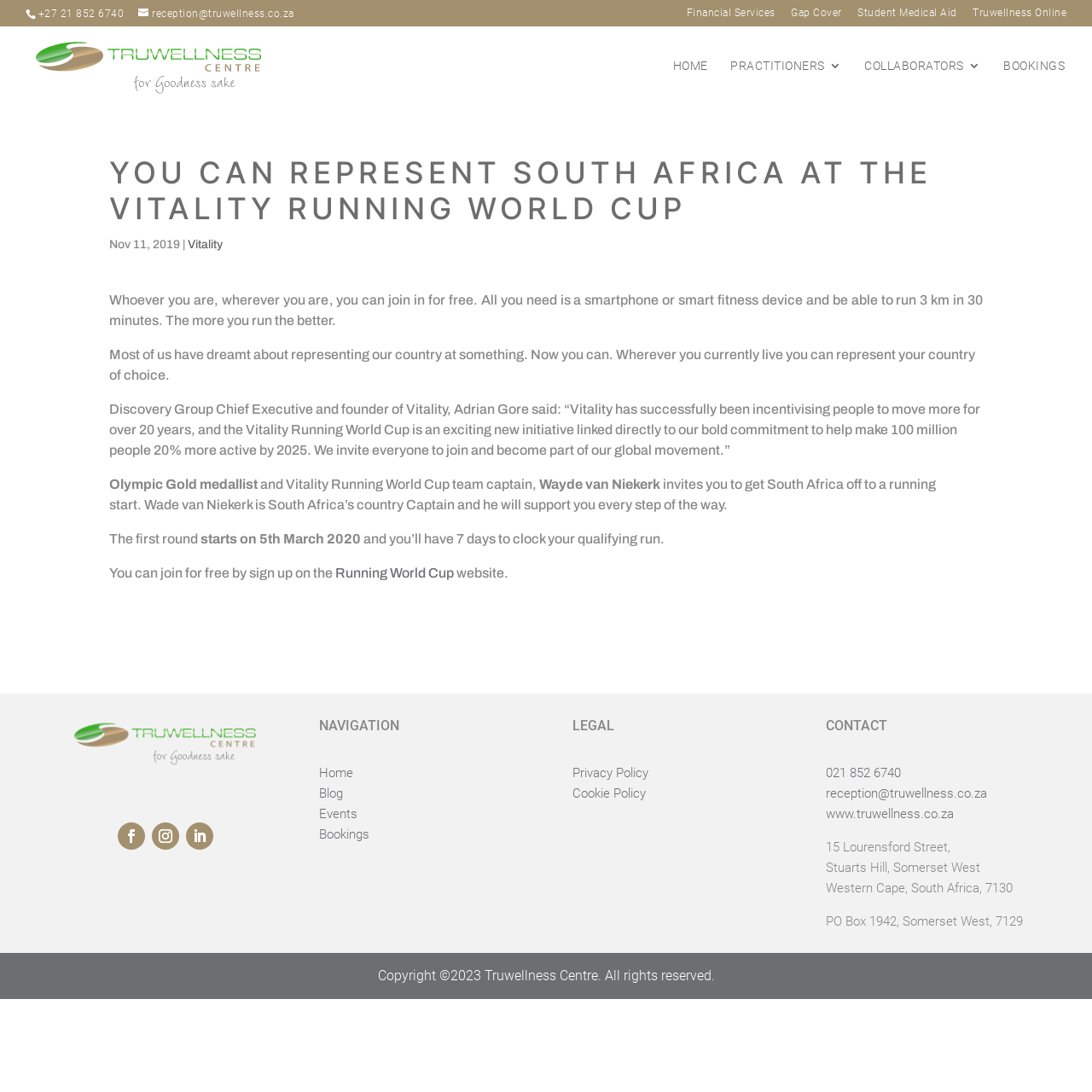Kindly determine the bounding box coordinates for the clickable area to achieve the given instruction: "Send an email to reception".

[0.126, 0.007, 0.269, 0.018]